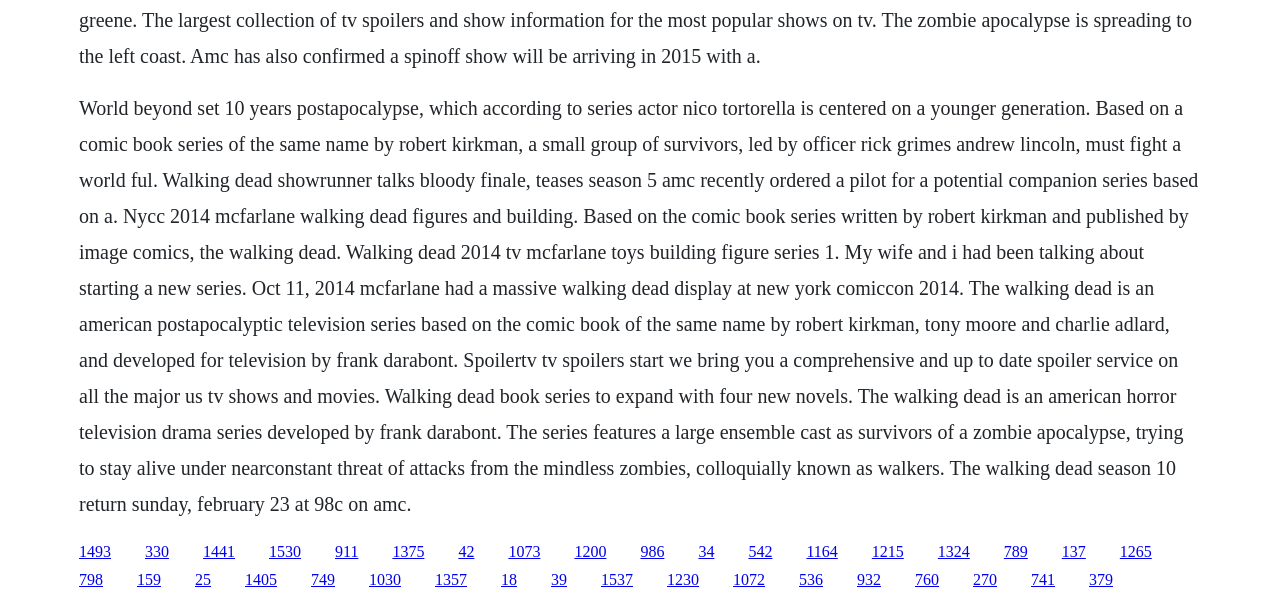Using the webpage screenshot and the element description 1405, determine the bounding box coordinates. Specify the coordinates in the format (top-left x, top-left y, bottom-right x, bottom-right y) with values ranging from 0 to 1.

[0.191, 0.948, 0.216, 0.976]